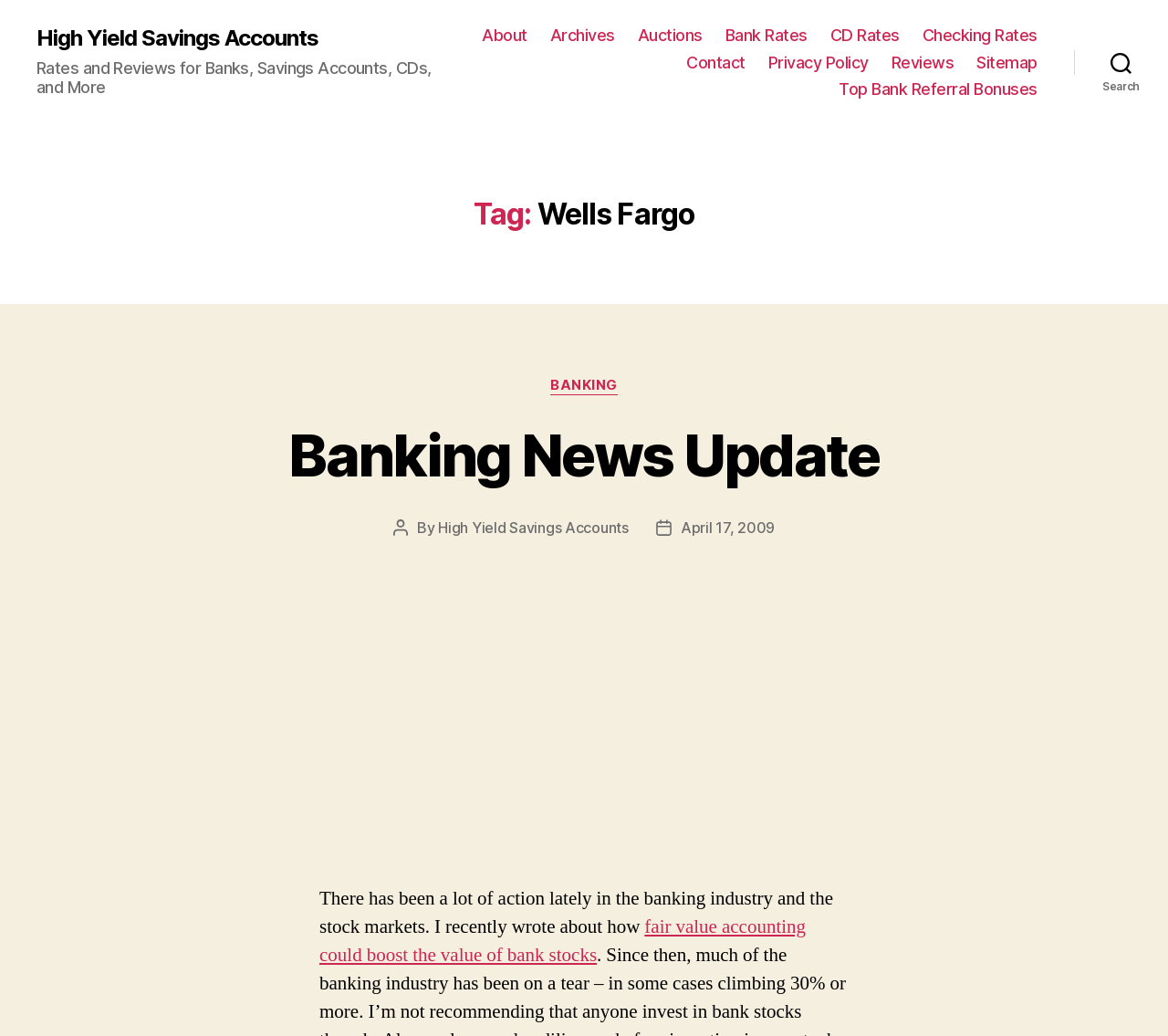Show me the bounding box coordinates of the clickable region to achieve the task as per the instruction: "Search for something".

[0.92, 0.041, 1.0, 0.08]